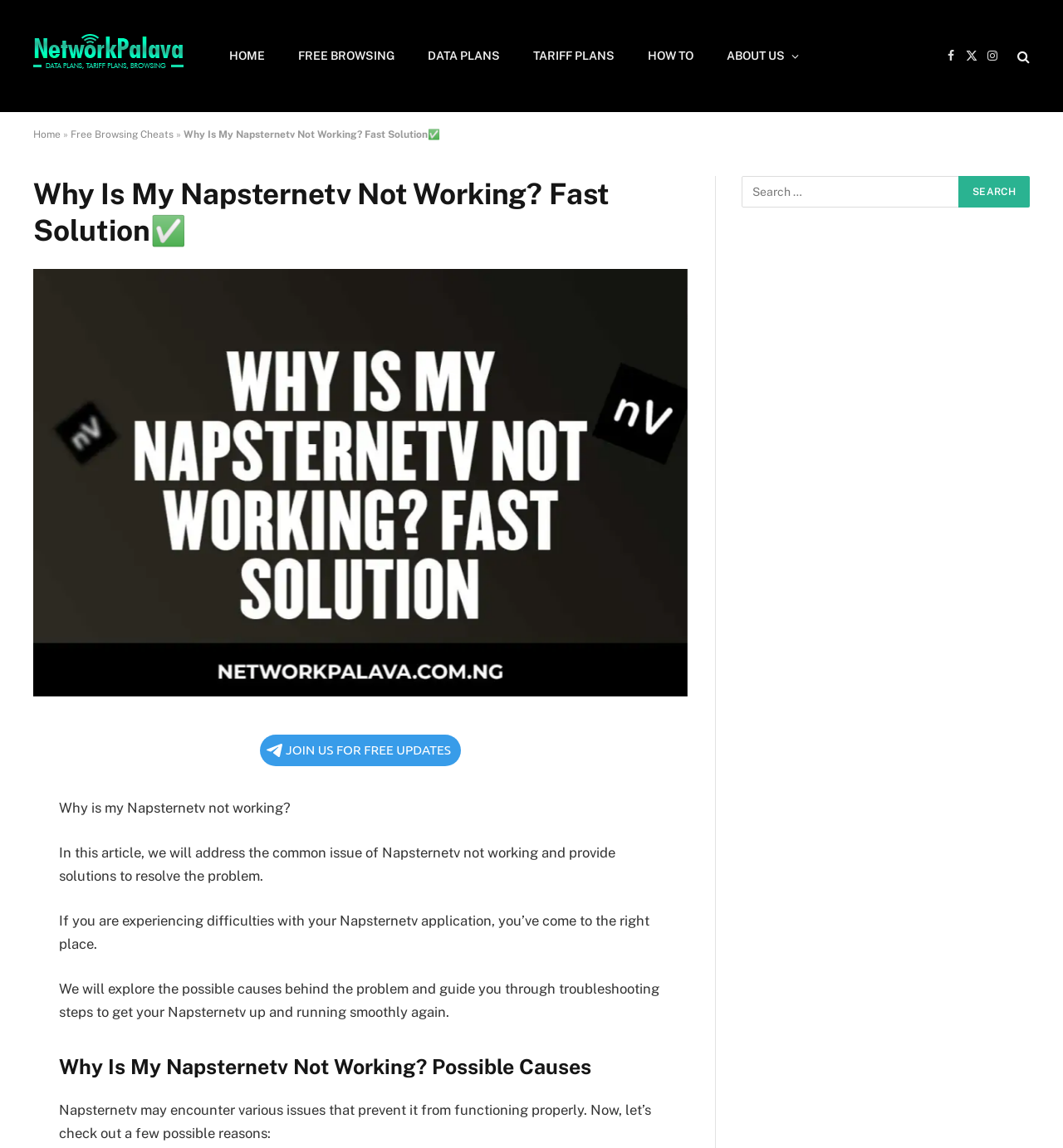Indicate the bounding box coordinates of the element that must be clicked to execute the instruction: "Visit the 'FREE BROWSING' page". The coordinates should be given as four float numbers between 0 and 1, i.e., [left, top, right, bottom].

[0.265, 0.0, 0.387, 0.098]